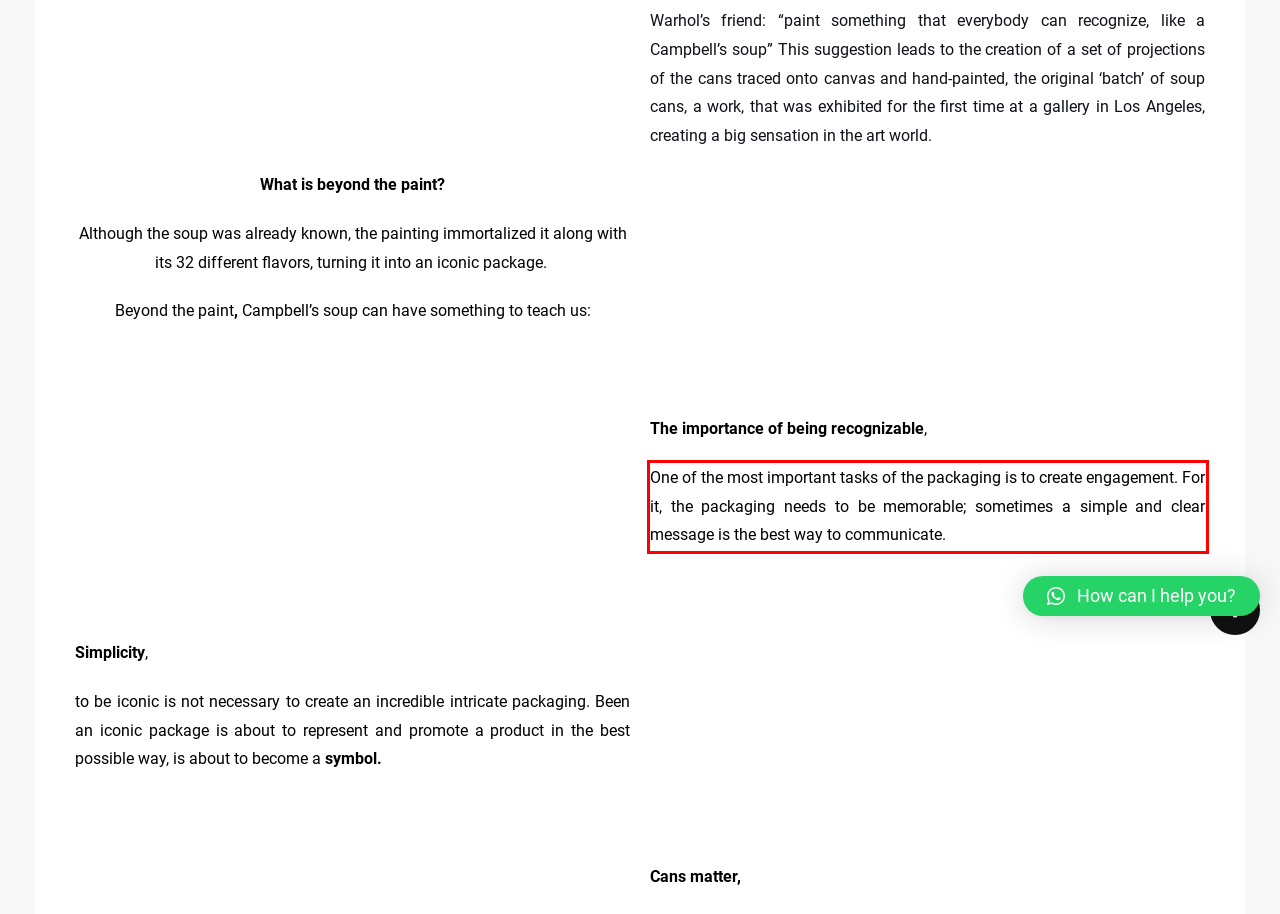You are provided with a screenshot of a webpage that includes a red bounding box. Extract and generate the text content found within the red bounding box.

One of the most important tasks of the packaging is to create engagement. For it, the packaging needs to be memorable; sometimes a simple and clear message is the best way to communicate.